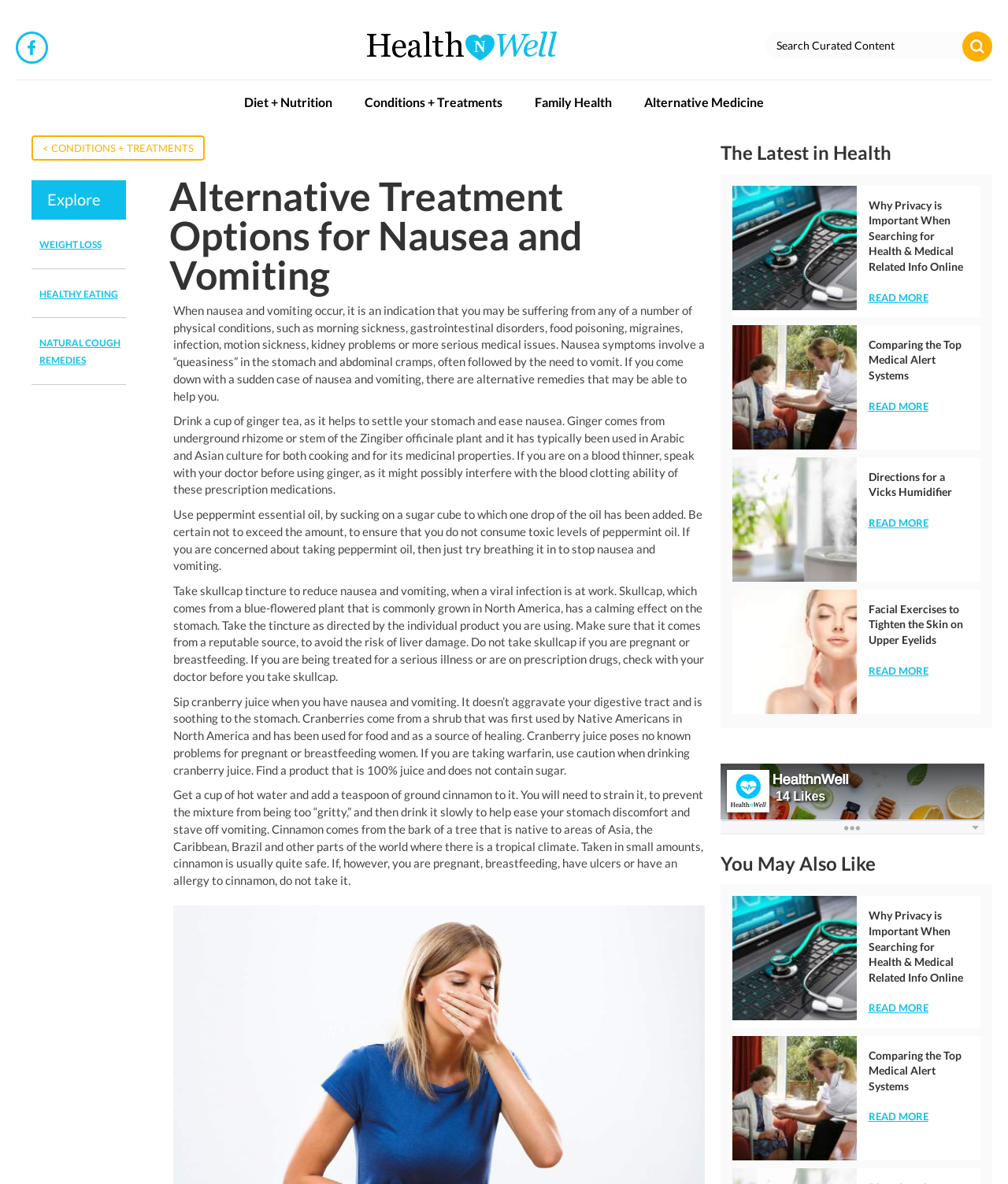Please respond to the question using a single word or phrase:
What is the name of the plant mentioned in the context of treating nausea and vomiting?

Skullcap